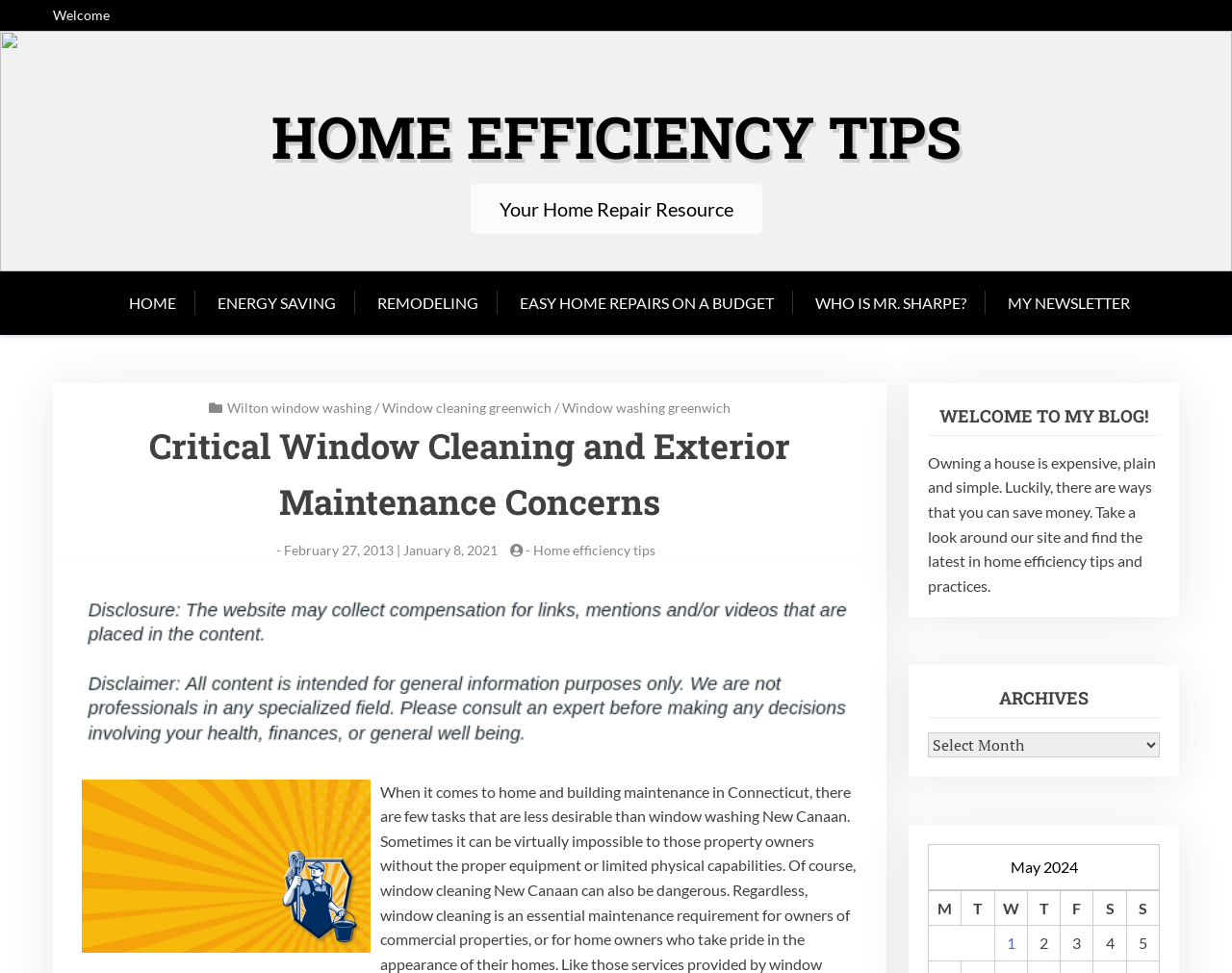Please identify the bounding box coordinates of the element's region that needs to be clicked to fulfill the following instruction: "Click on HOME EFFICIENCY TIPS". The bounding box coordinates should consist of four float numbers between 0 and 1, i.e., [left, top, right, bottom].

[0.22, 0.101, 0.78, 0.179]